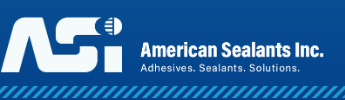Detail every aspect of the image in your caption.

The image prominently features the logo of American Sealants Inc. (ASI), a company specializing in adhesives and sealants. The logo is displayed against a vibrant blue background, enhancing its visibility and impact. The design includes the initials "ASI" in a bold, modern typography, accompanied by the full name "American Sealants Inc." positioned beneath it. Below the company name, the tagline "Adhesives. Sealants. Solutions." succinctly captures the essence of the company's offerings. This branding effectively communicates the company's expertise in providing high-quality sealants and adhesive solutions for various applications. The overall design reflects a professional and innovative approach, aligning with ASI's commitment to excellence in the adhesive industry.